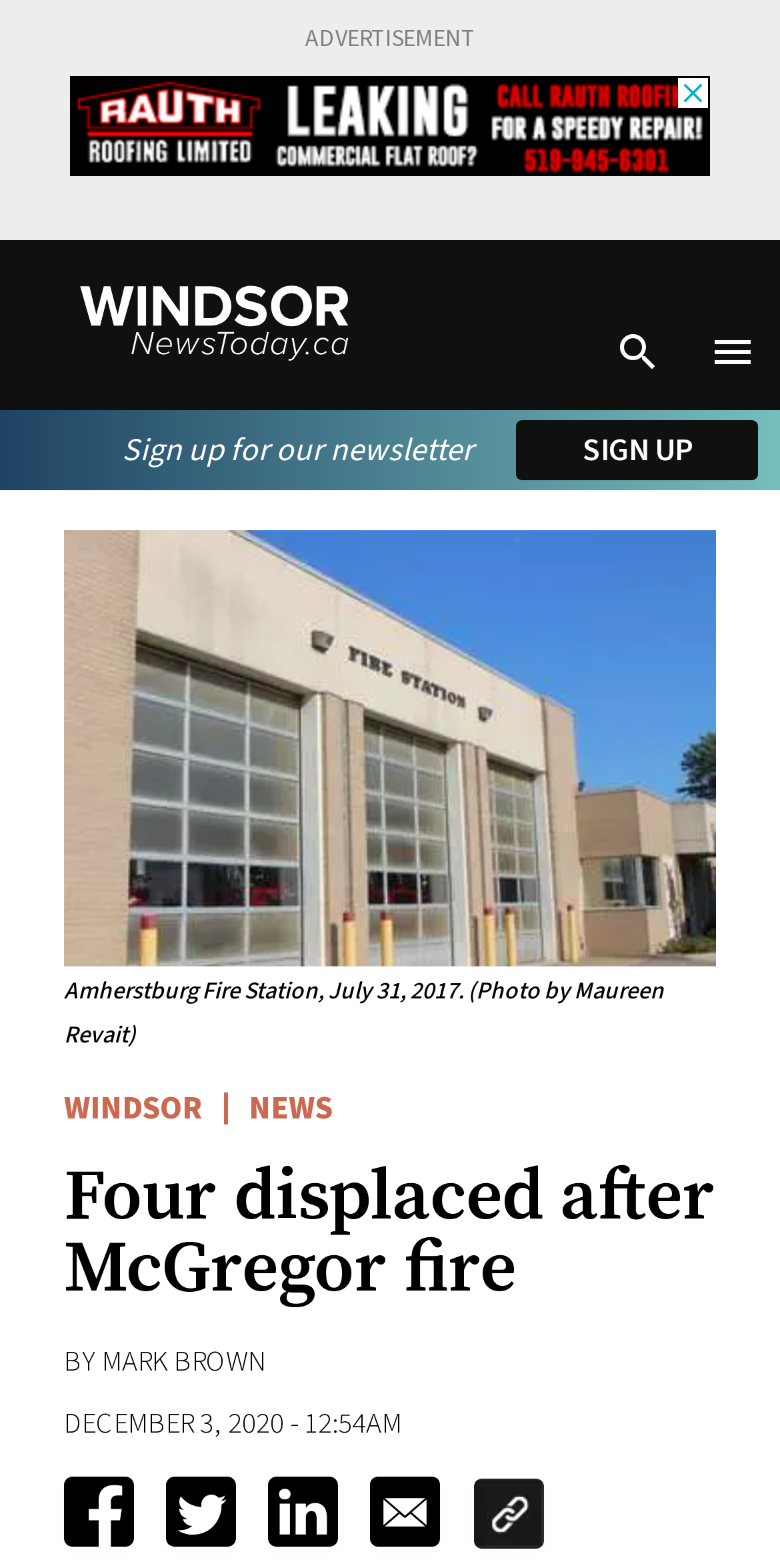How many people were displaced after the fire?
Look at the screenshot and respond with one word or a short phrase.

Four